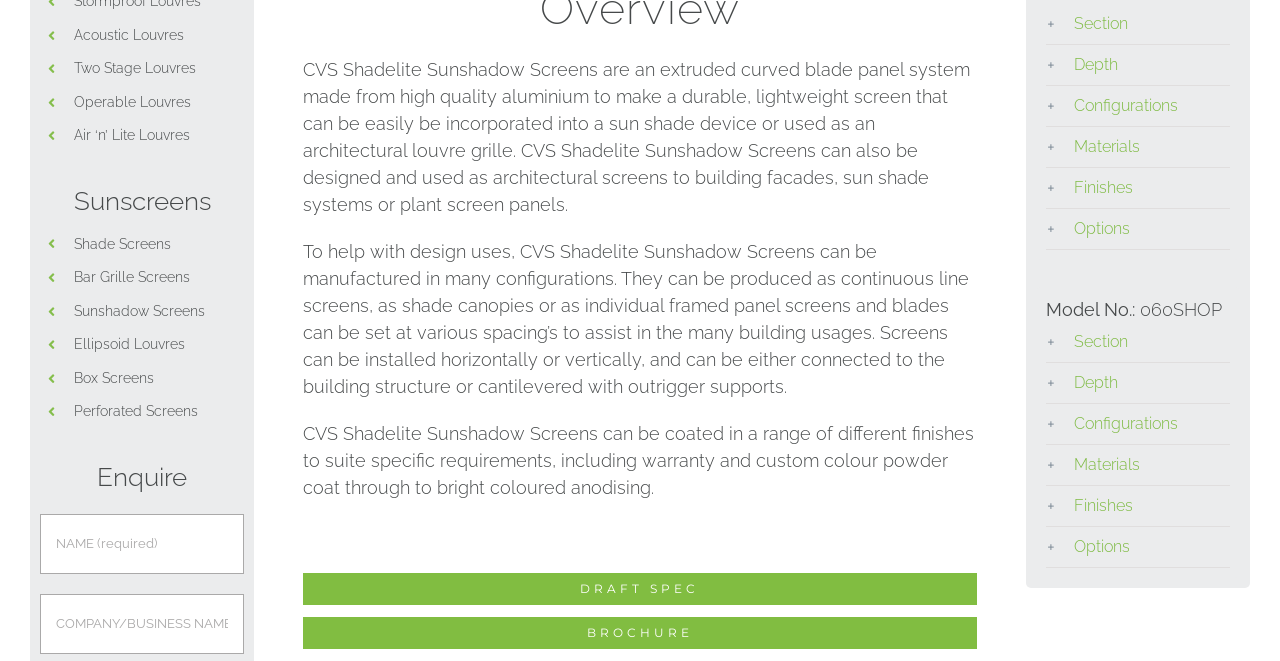Provide the bounding box coordinates of the HTML element this sentence describes: "DRAFT SPEC". The bounding box coordinates consist of four float numbers between 0 and 1, i.e., [left, top, right, bottom].

[0.237, 0.867, 0.763, 0.915]